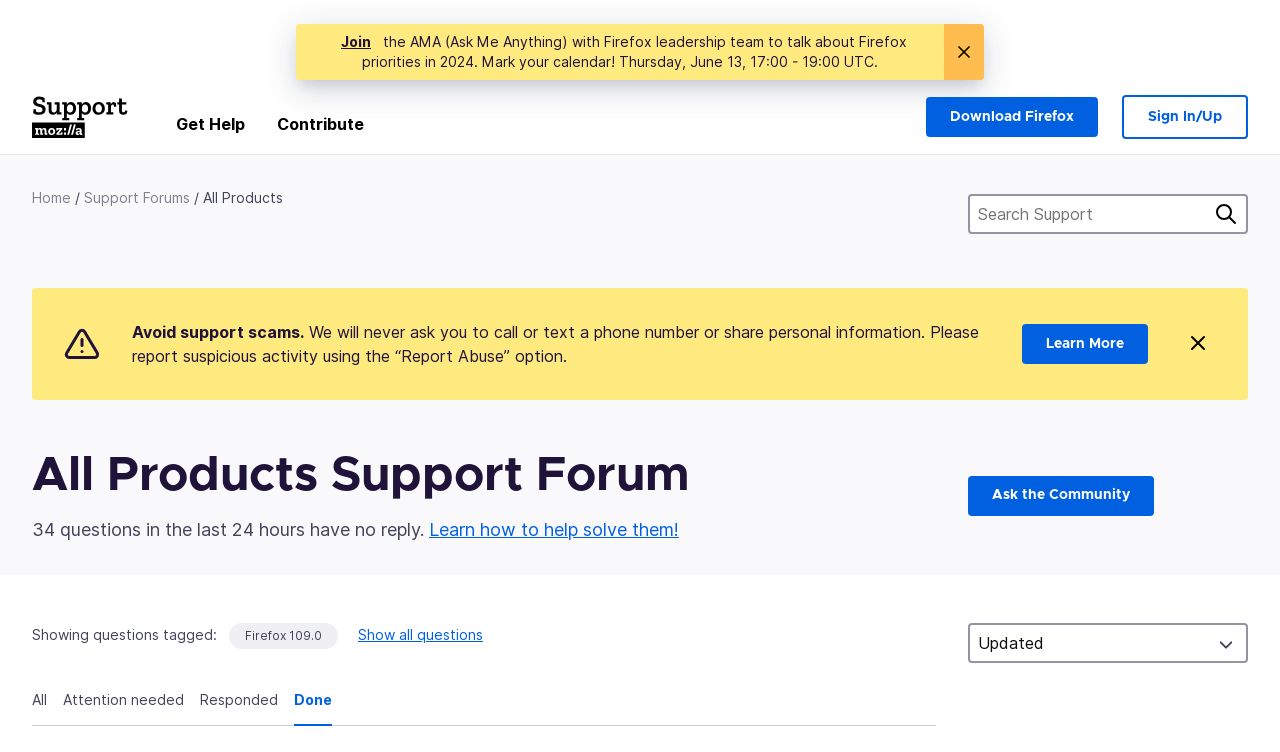Identify the bounding box for the UI element described as: "Get Help". The coordinates should be four float numbers between 0 and 1, i.e., [left, top, right, bottom].

[0.125, 0.138, 0.204, 0.205]